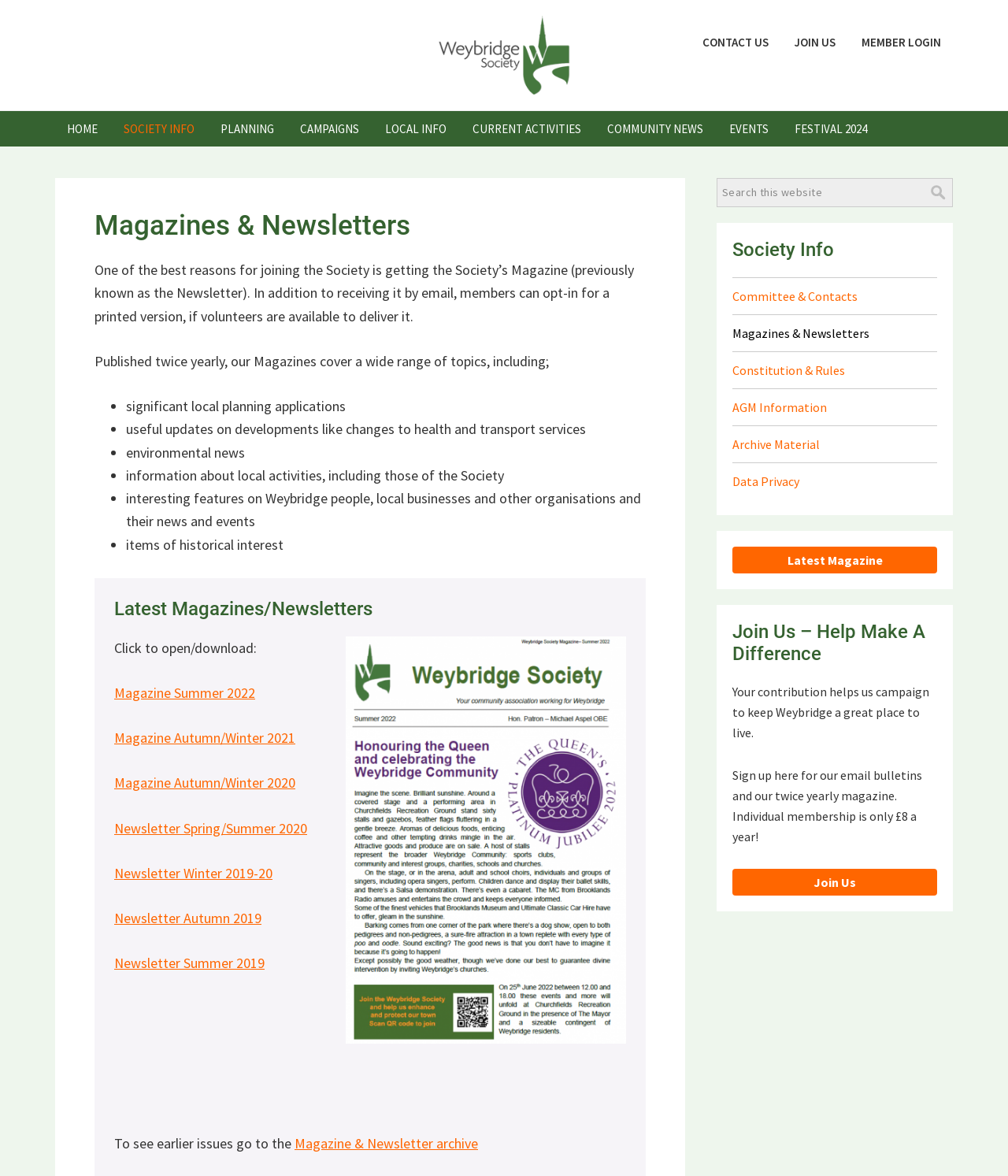Provide a one-word or short-phrase response to the question:
How often is the magazine published?

Twice yearly